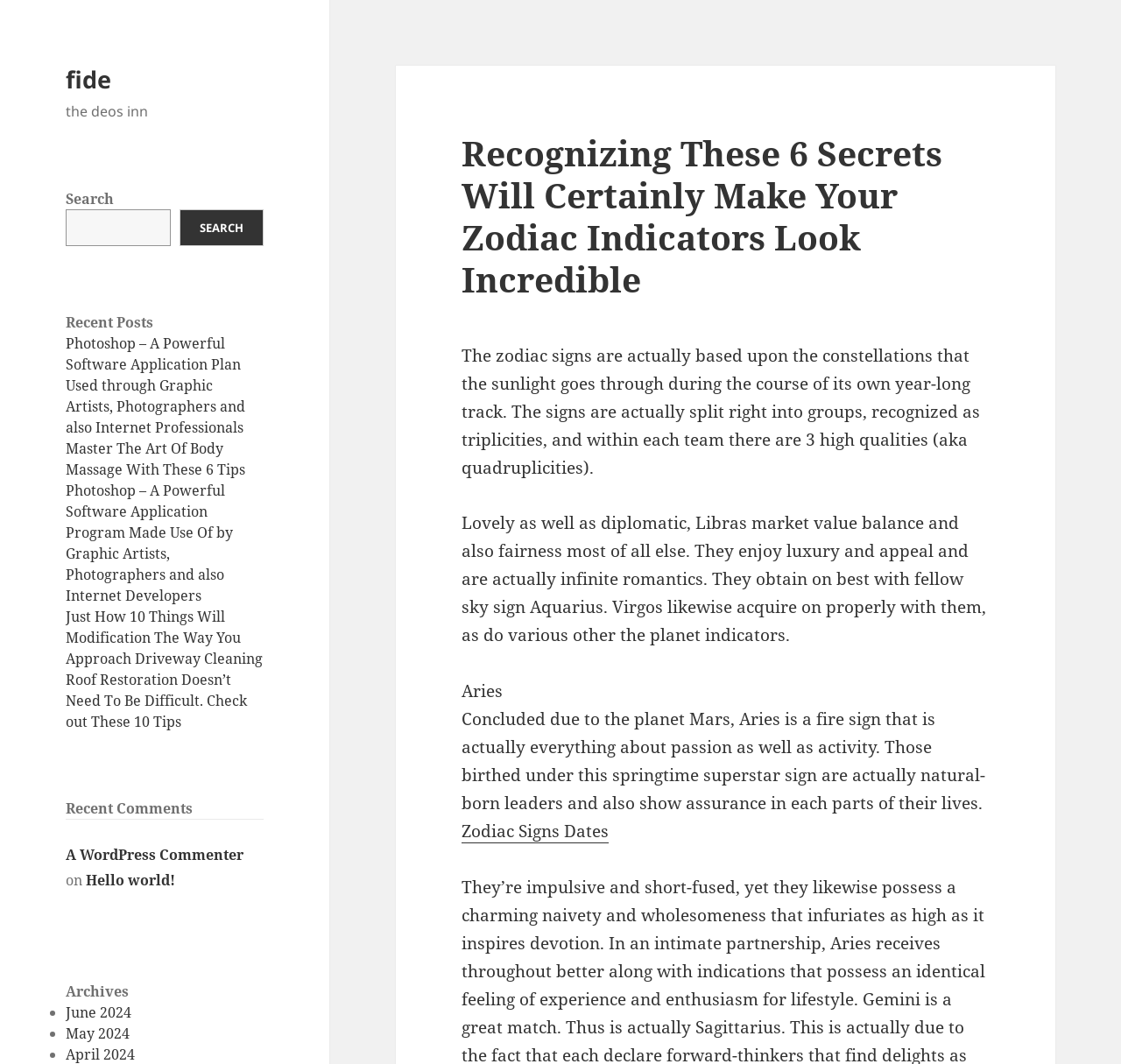Identify the bounding box coordinates of the part that should be clicked to carry out this instruction: "Check recent comments".

[0.059, 0.792, 0.235, 0.839]